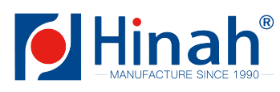Answer in one word or a short phrase: 
What does the red circular element symbolize?

Innovation and reliability